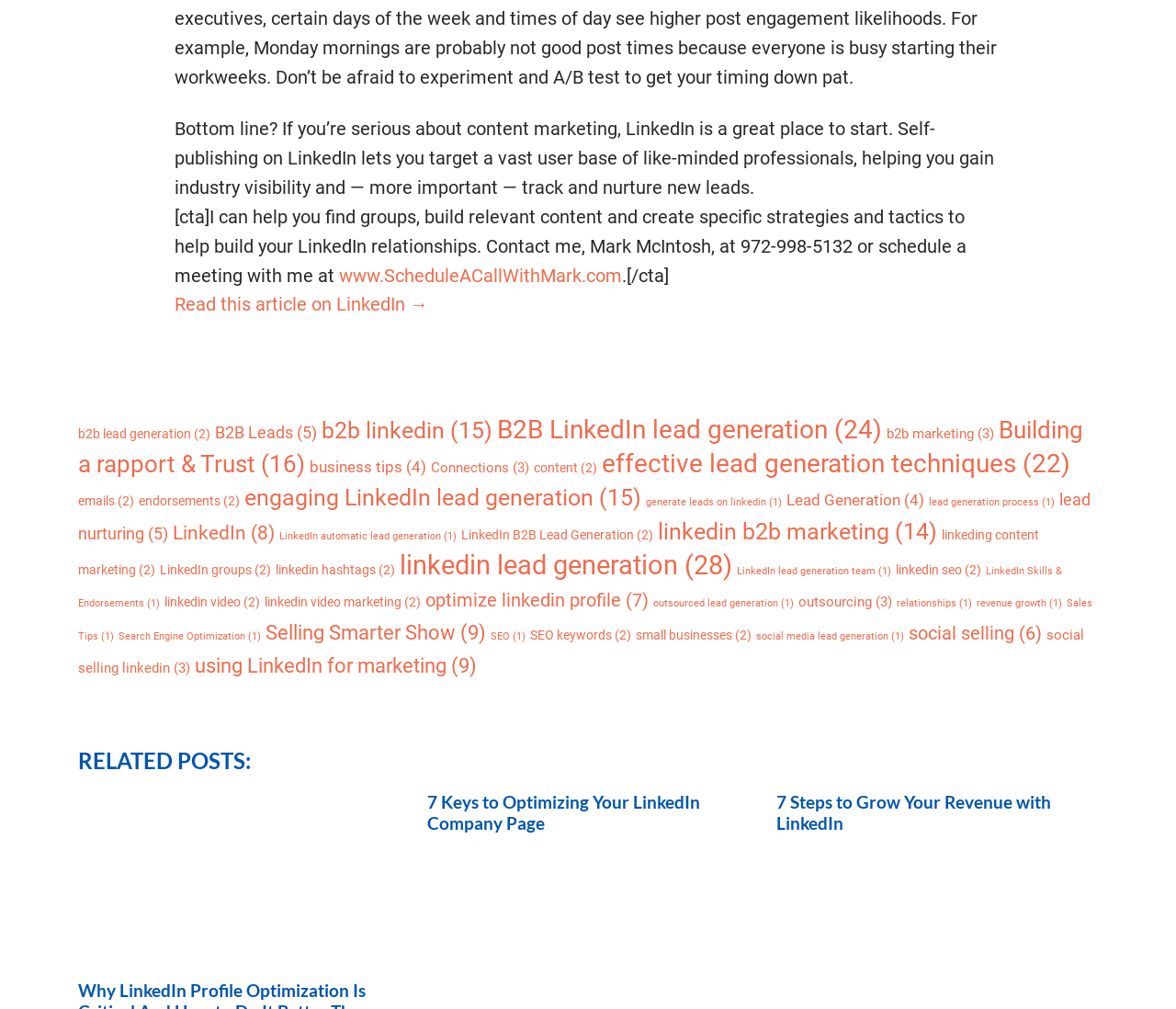Please specify the coordinates of the bounding box for the element that should be clicked to carry out this instruction: "Learn about building a rapport and trust". The coordinates must be four float numbers between 0 and 1, formatted as [left, top, right, bottom].

[0.066, 0.413, 0.921, 0.474]